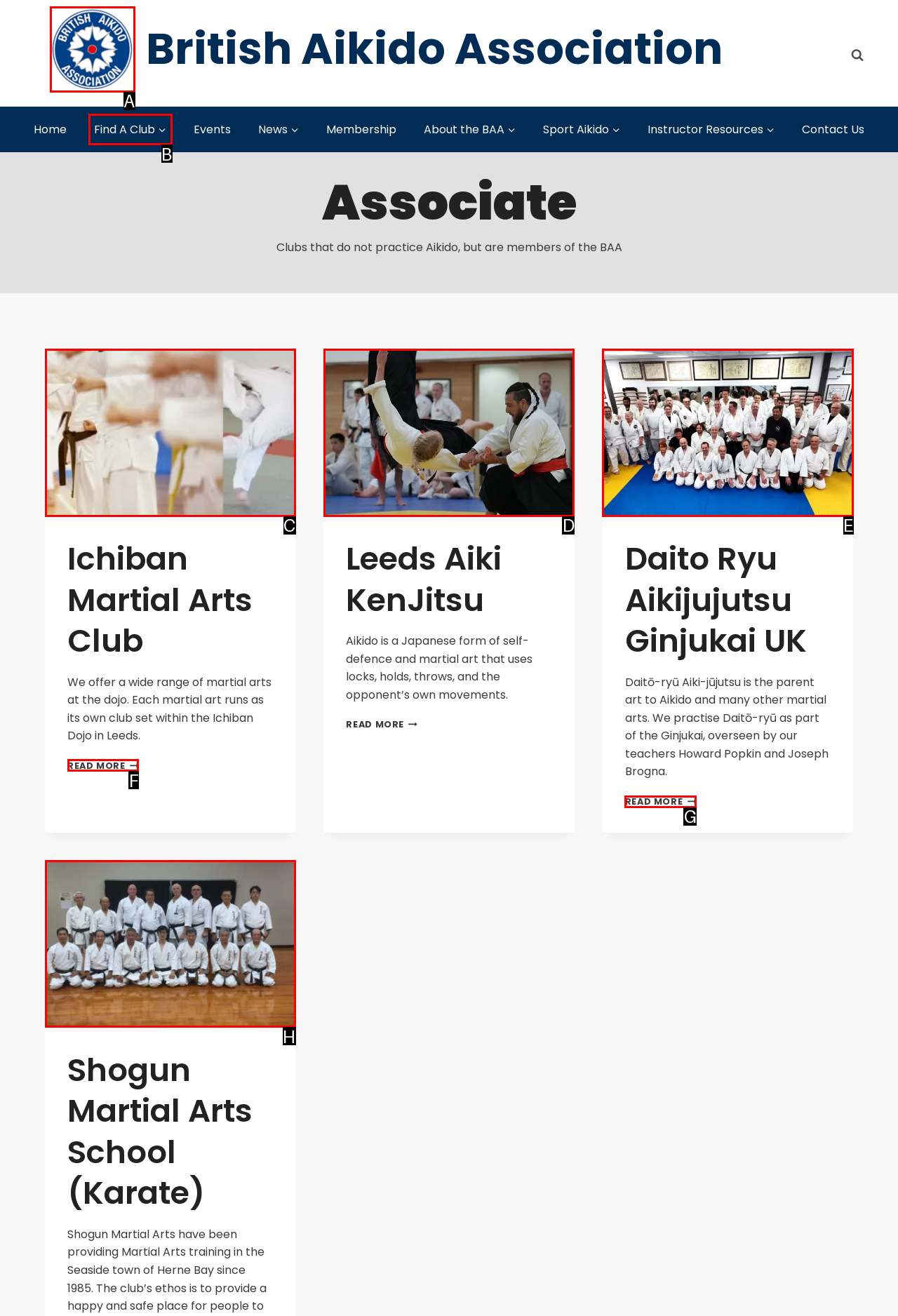Please identify the correct UI element to click for the task: View the logo of the BAA Respond with the letter of the appropriate option.

A